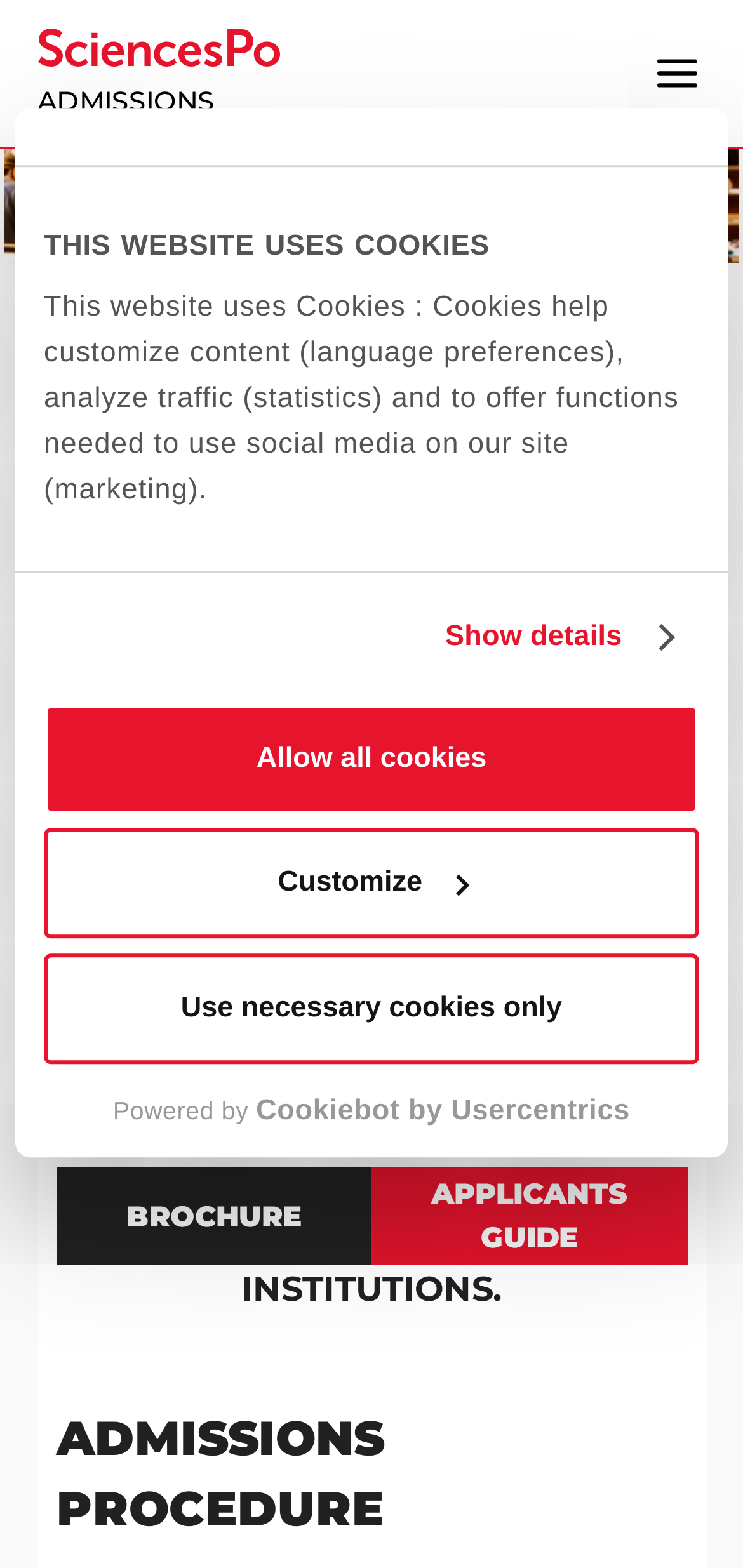Elaborate on the information and visuals displayed on the webpage.

The webpage is about the dual bachelor's degree program offered jointly by Sciences Po and Columbia University. At the top of the page, there is a dialog box with a heading "THIS WEBSITE USES COOKIES" that informs users about the use of cookies on the website. Below this dialog box, there are three buttons: "Use necessary cookies only", "Customize", and "Allow all cookies". 

On the top-left corner of the page, there is a Sciences Po logo, and next to it, there is a heading "ADMISSIONS". Below the logo, there is a menu button that can be opened to reveal more options. 

The main content of the page is divided into two sections. The first section has a heading "DUAL BACHELOR'S DEGREE WITH COLUMBIA UNIVERSITY" and a paragraph of text that describes the program, stating that admissions decisions will be made collaboratively by both institutions. 

The second section has a heading "ADMISSIONS PROCEDURE" and provides two buttons: "Download the document BROCHURE" and "View Applicants guide". These buttons allow users to access more information about the admissions process.